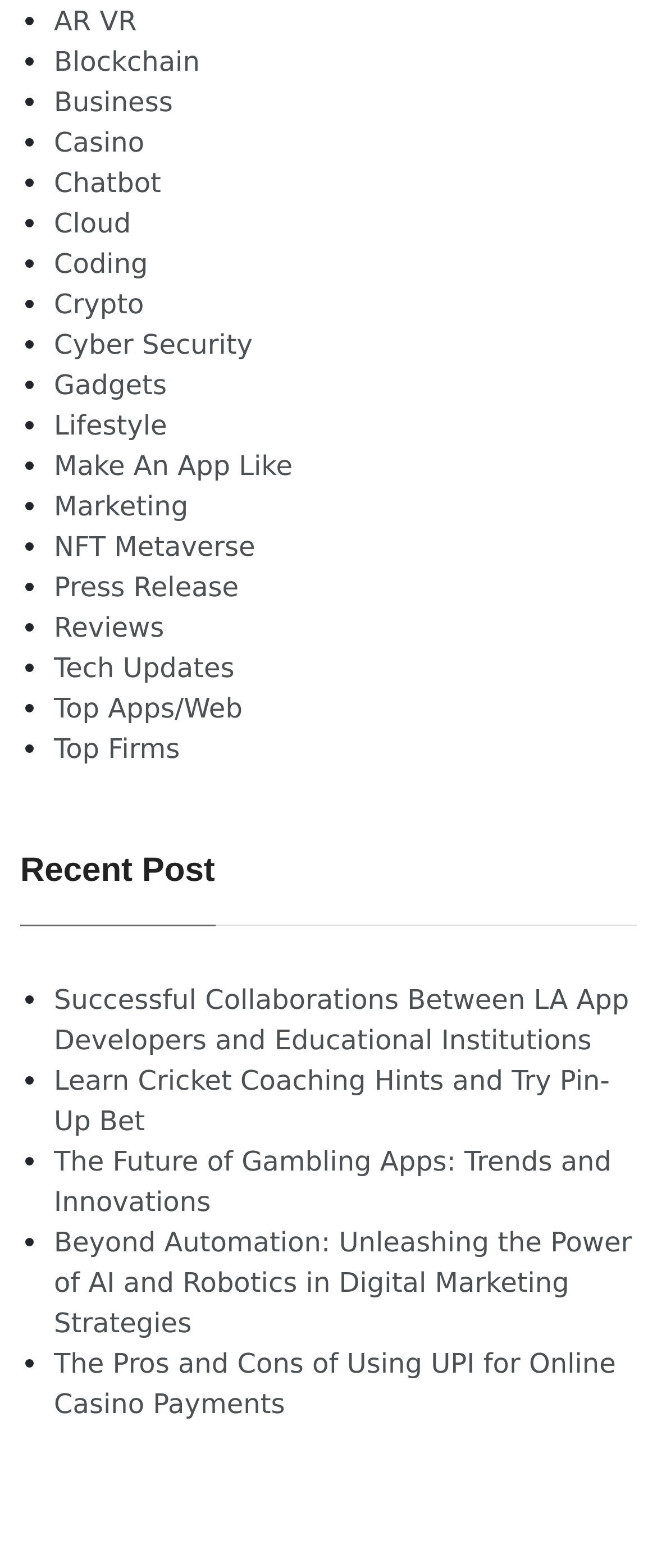Identify the bounding box coordinates of the region I need to click to complete this instruction: "Read about Successful Collaborations Between LA App Developers and Educational Institutions".

[0.082, 0.628, 0.958, 0.674]